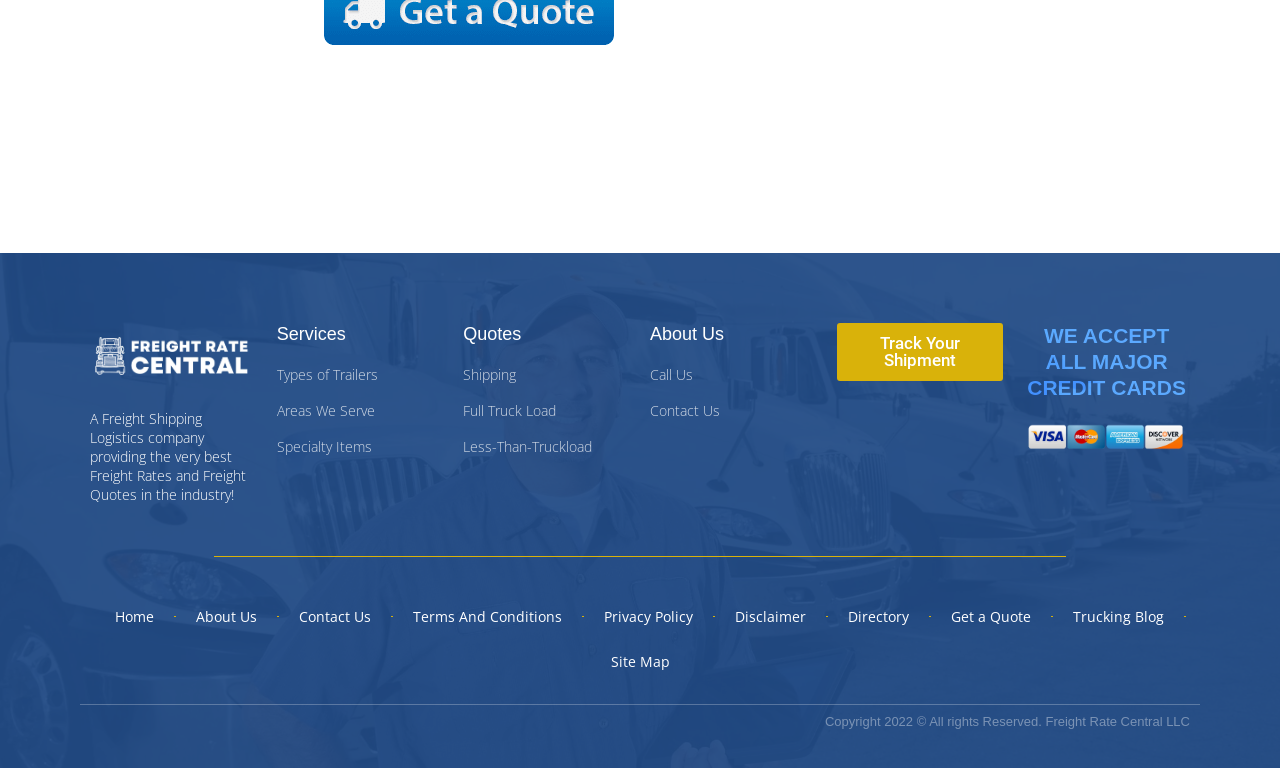Given the description "Get a Quote", determine the bounding box of the corresponding UI element.

[0.727, 0.773, 0.821, 0.832]